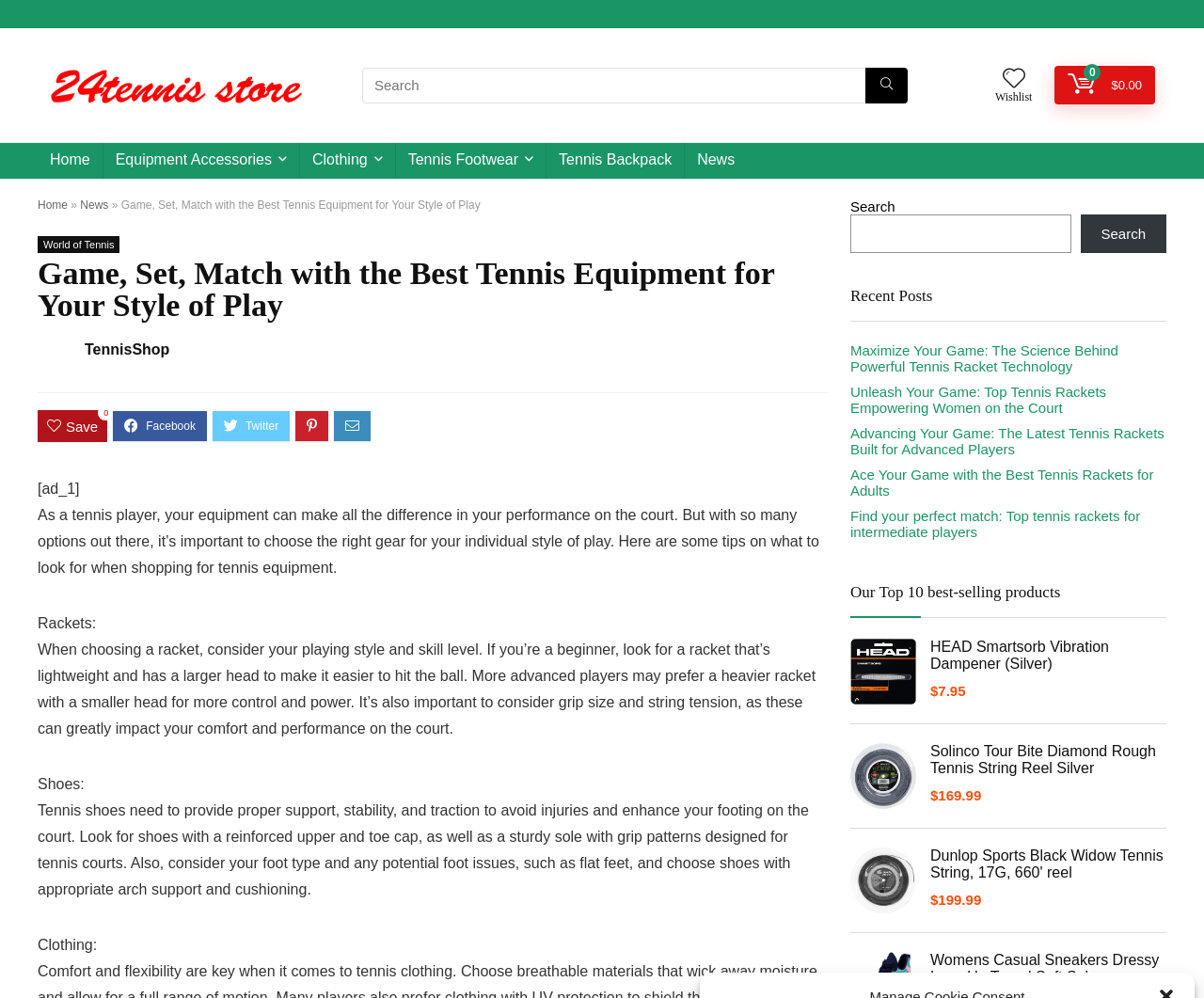Please determine the bounding box coordinates of the element to click on in order to accomplish the following task: "Go to the homepage". Ensure the coordinates are four float numbers ranging from 0 to 1, i.e., [left, top, right, bottom].

[0.031, 0.143, 0.085, 0.179]